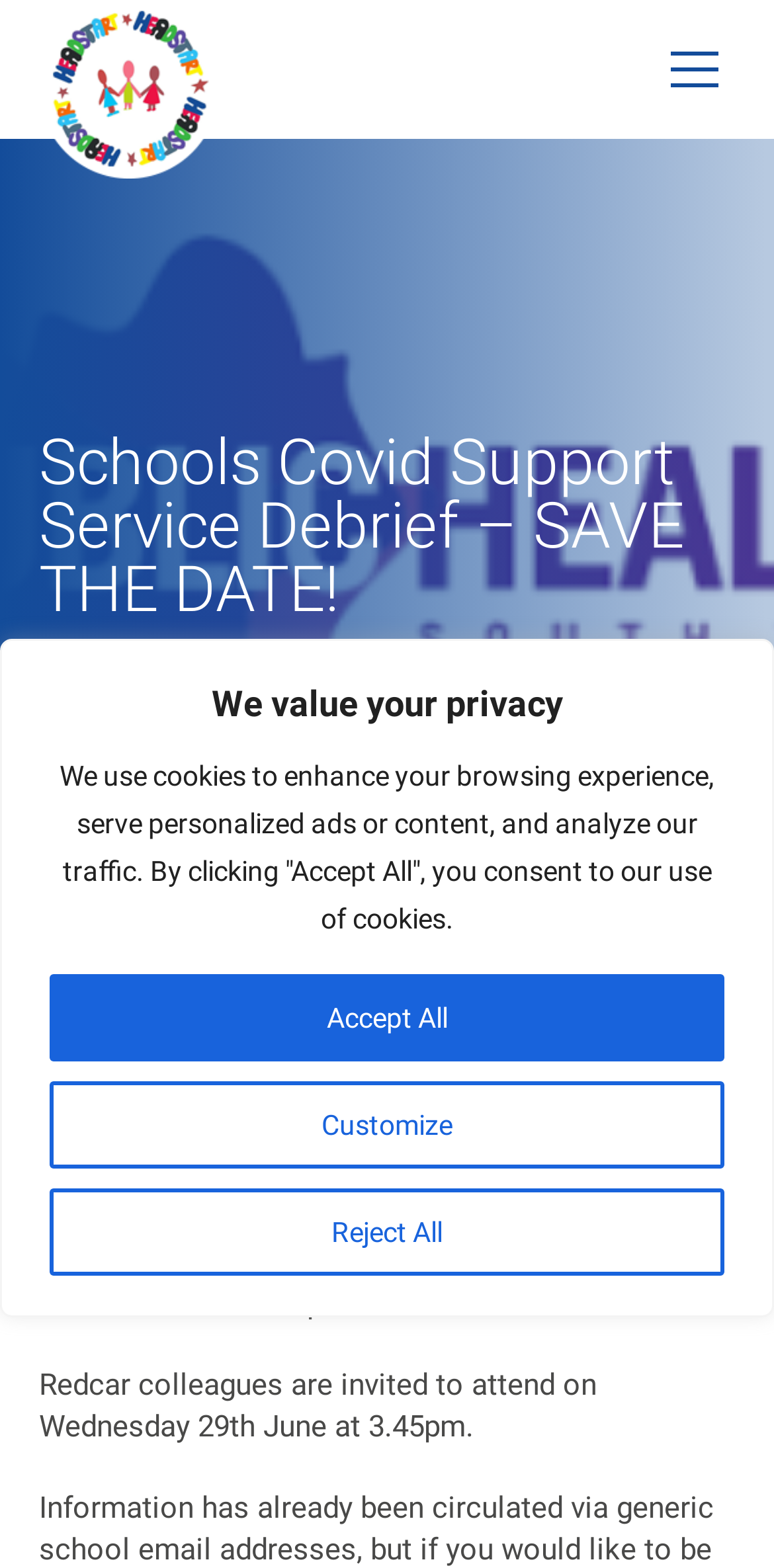Bounding box coordinates are to be given in the format (top-left x, top-left y, bottom-right x, bottom-right y). All values must be floating point numbers between 0 and 1. Provide the bounding box coordinate for the UI element described as: Terms of Service

None